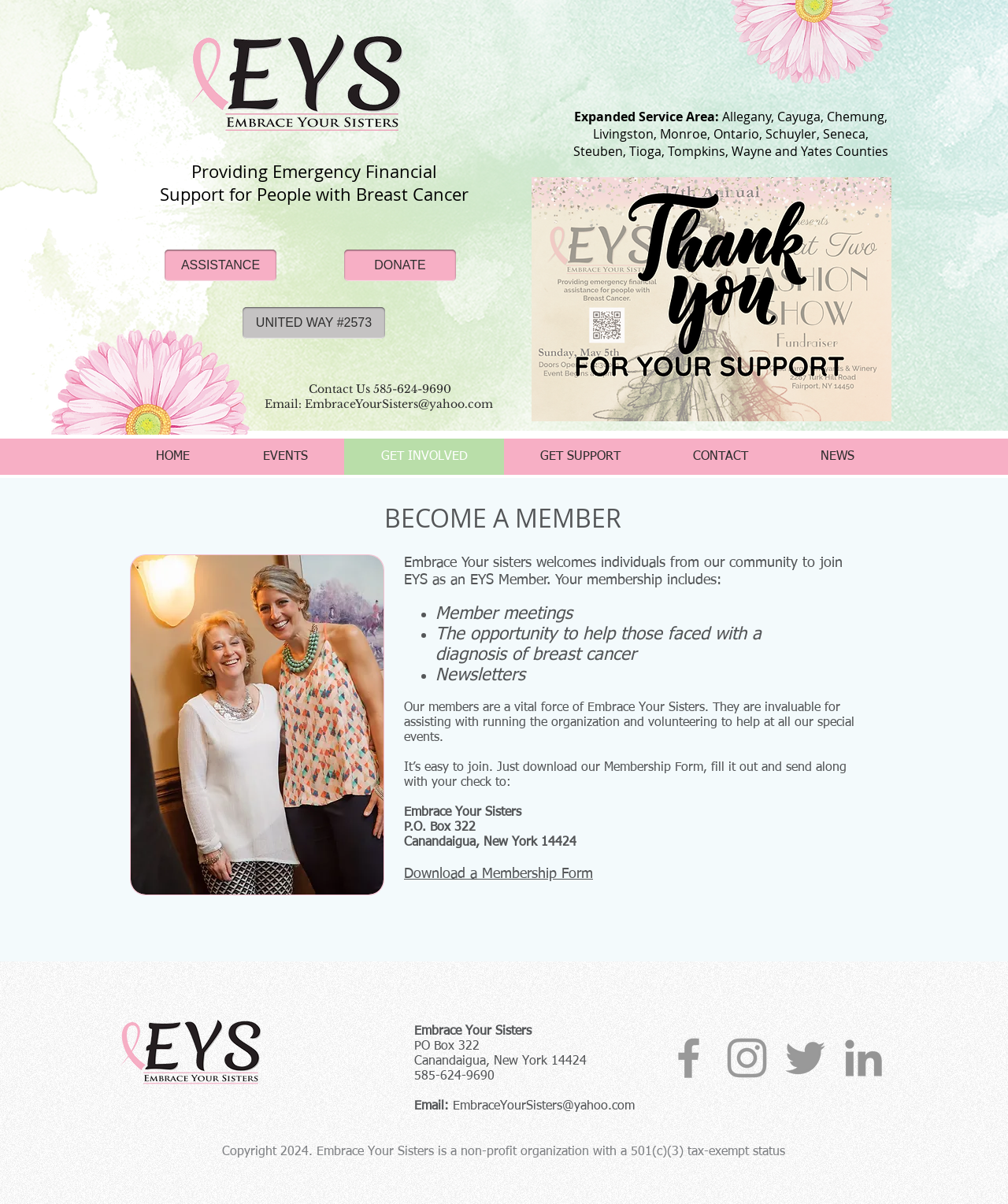Locate the bounding box coordinates of the item that should be clicked to fulfill the instruction: "Send an email to sales".

None